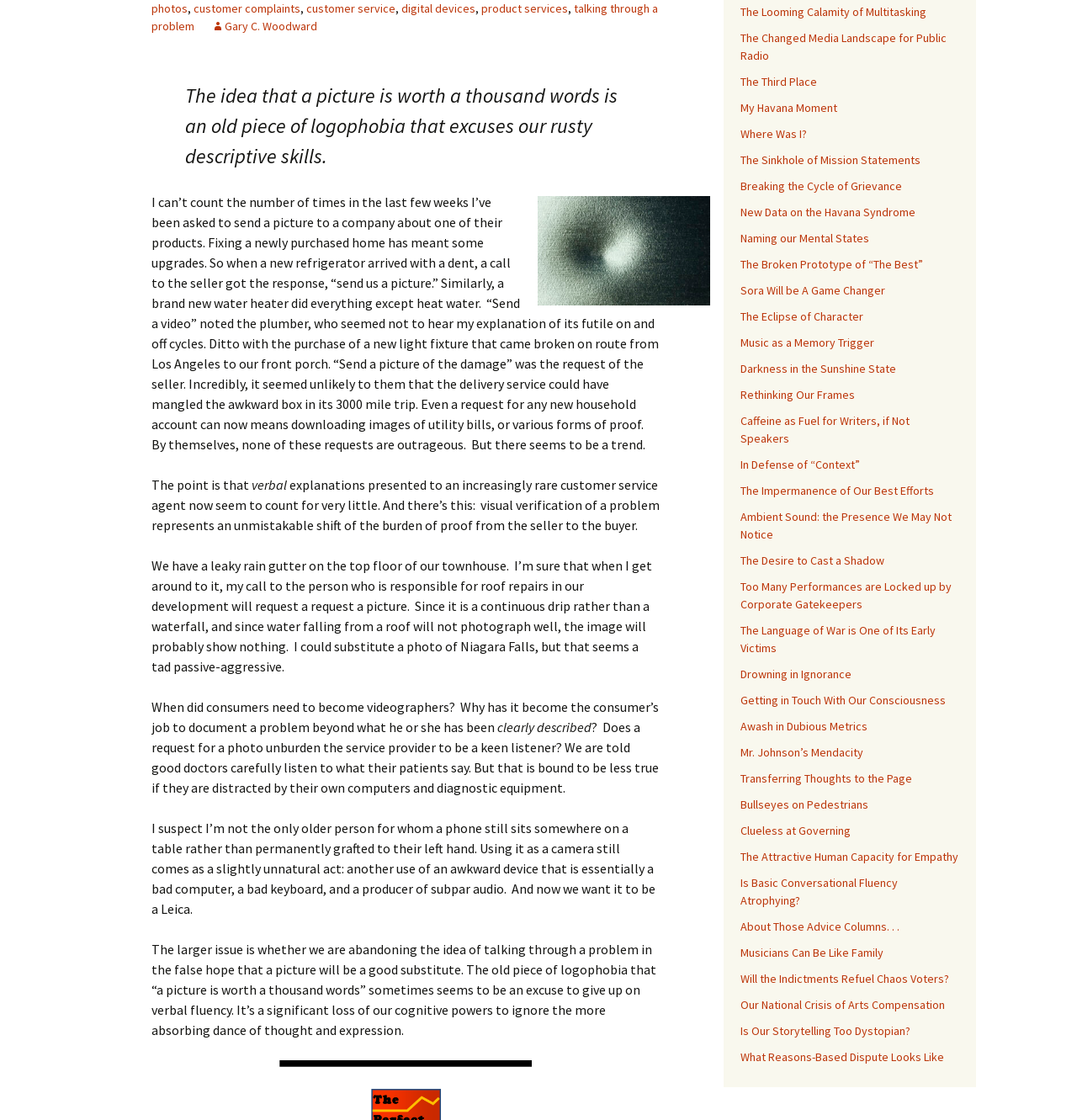Provide the bounding box coordinates for the UI element that is described by this text: "talking through a problem". The coordinates should be in the form of four float numbers between 0 and 1: [left, top, right, bottom].

[0.141, 0.001, 0.611, 0.03]